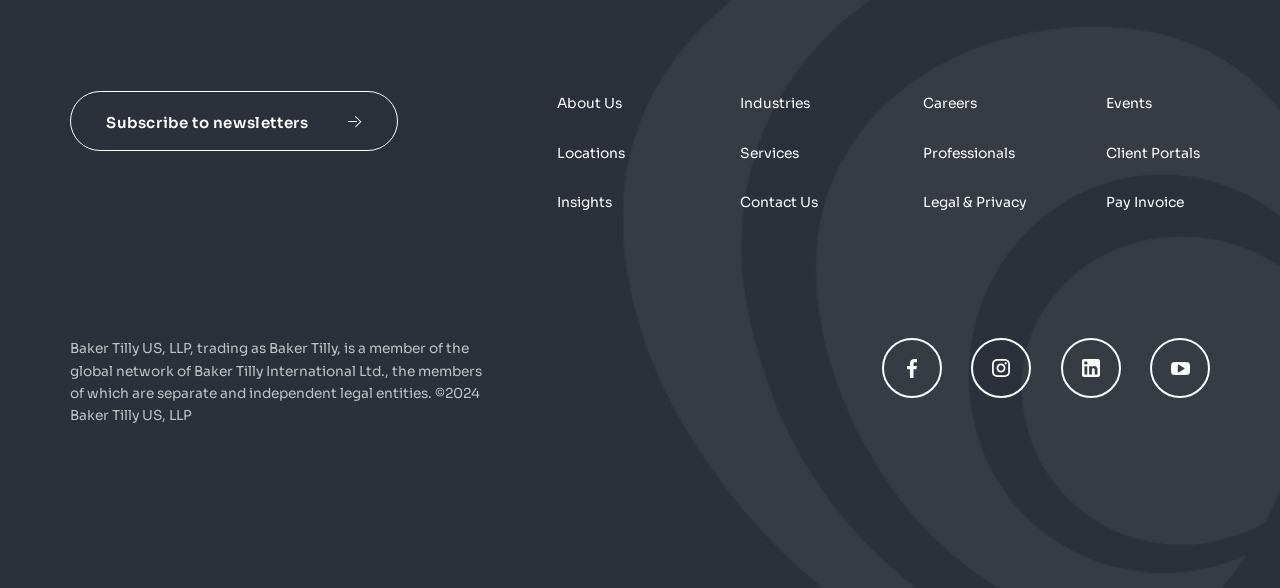Pinpoint the bounding box coordinates of the element you need to click to execute the following instruction: "Subscribe to newsletters". The bounding box should be represented by four float numbers between 0 and 1, in the format [left, top, right, bottom].

[0.055, 0.155, 0.311, 0.257]